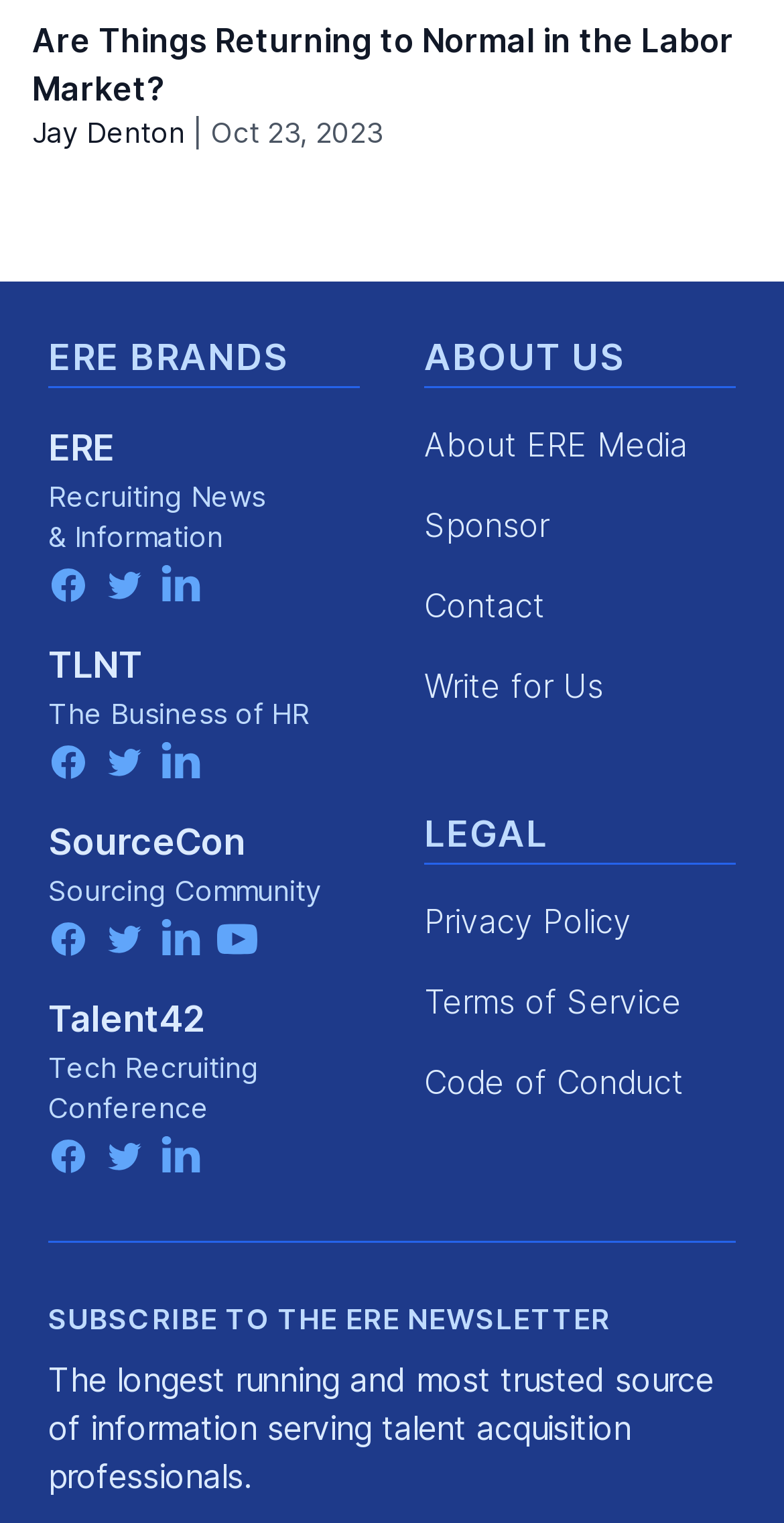Identify the bounding box for the element characterized by the following description: "About ERE Media".

[0.541, 0.278, 0.877, 0.305]